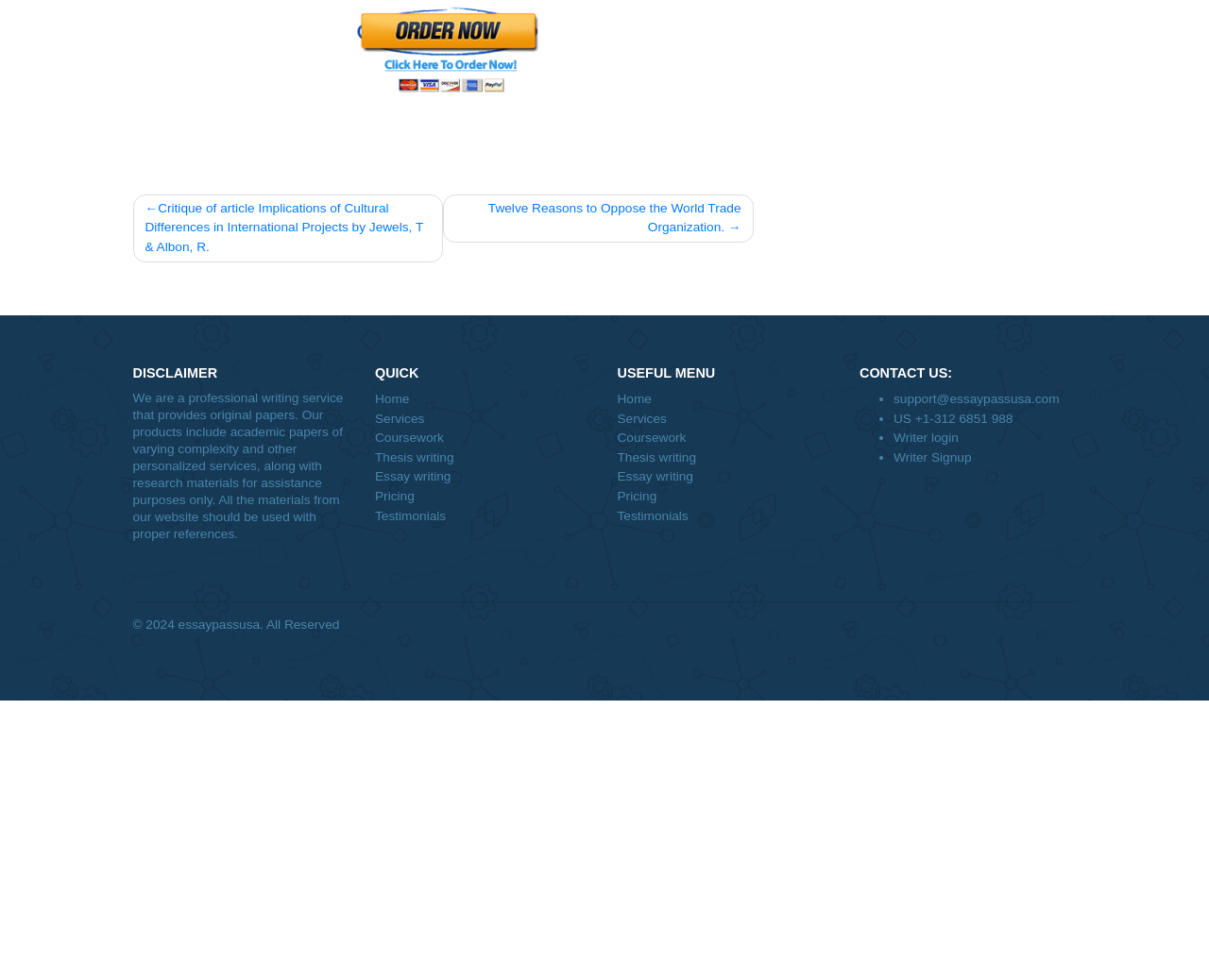Pinpoint the bounding box coordinates of the area that should be clicked to complete the following instruction: "Login as a writer". The coordinates must be given as four float numbers between 0 and 1, i.e., [left, top, right, bottom].

[0.821, 0.694, 0.881, 0.71]